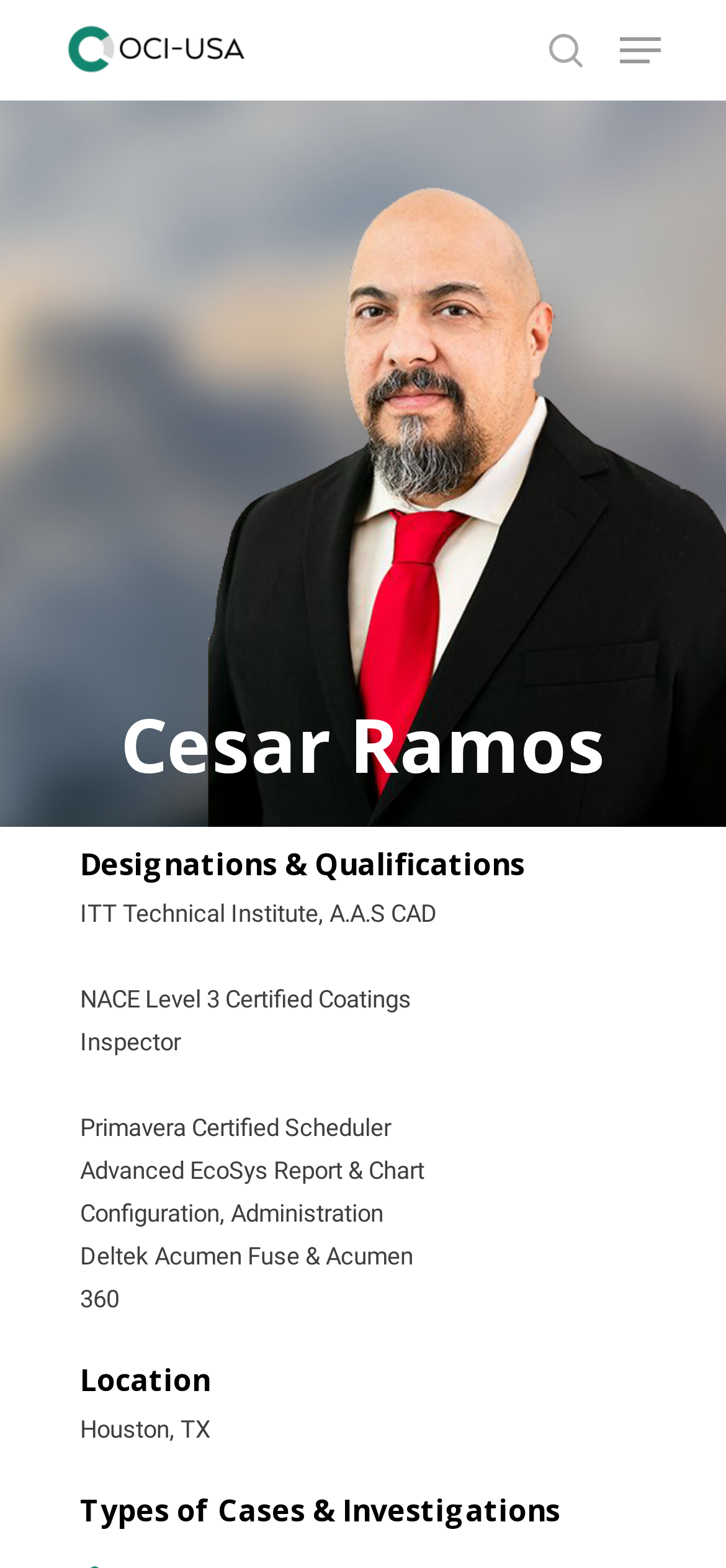What is the name of the person on this webpage?
Respond to the question with a single word or phrase according to the image.

Cesar Ramos